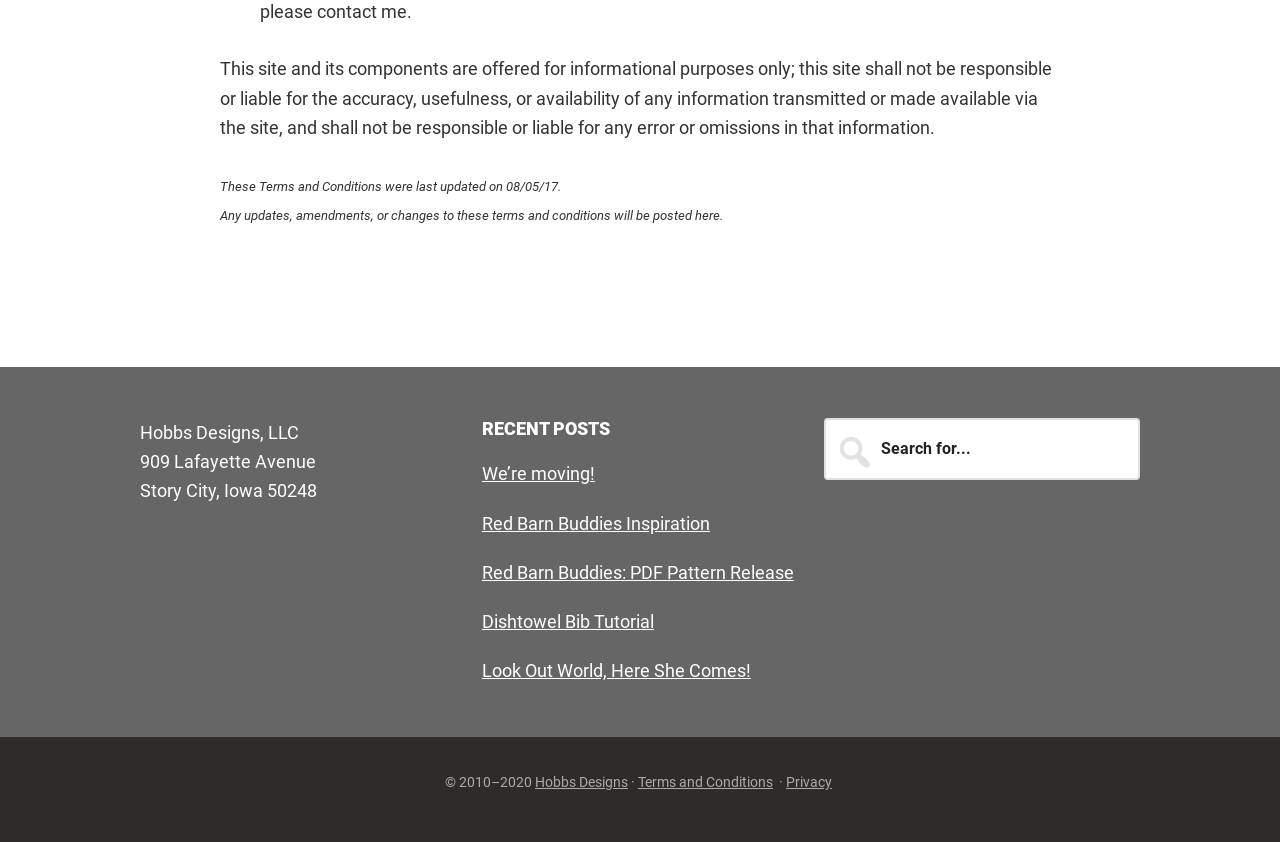Please find the bounding box for the following UI element description. Provide the coordinates in (top-left x, top-left y, bottom-right x, bottom-right y) format, with values between 0 and 1: We’re moving!

[0.376, 0.55, 0.465, 0.575]